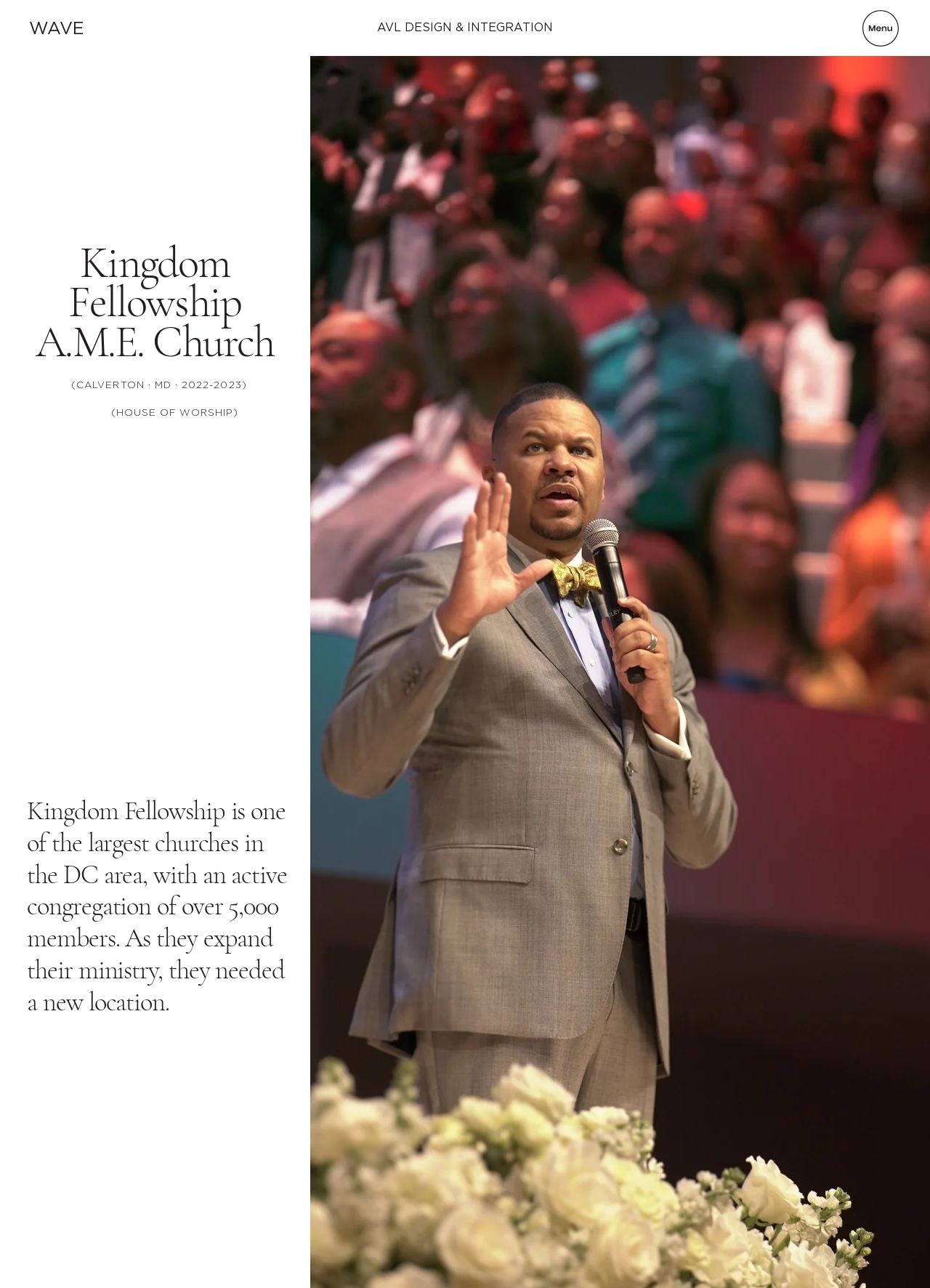What is the name of the AVL system?
Give a detailed response to the question by analyzing the screenshot.

I found the answer by looking at the heading element 'WAVE' which is located at [0.031, 0.014, 0.109, 0.03] and contains the text 'WAVE'.